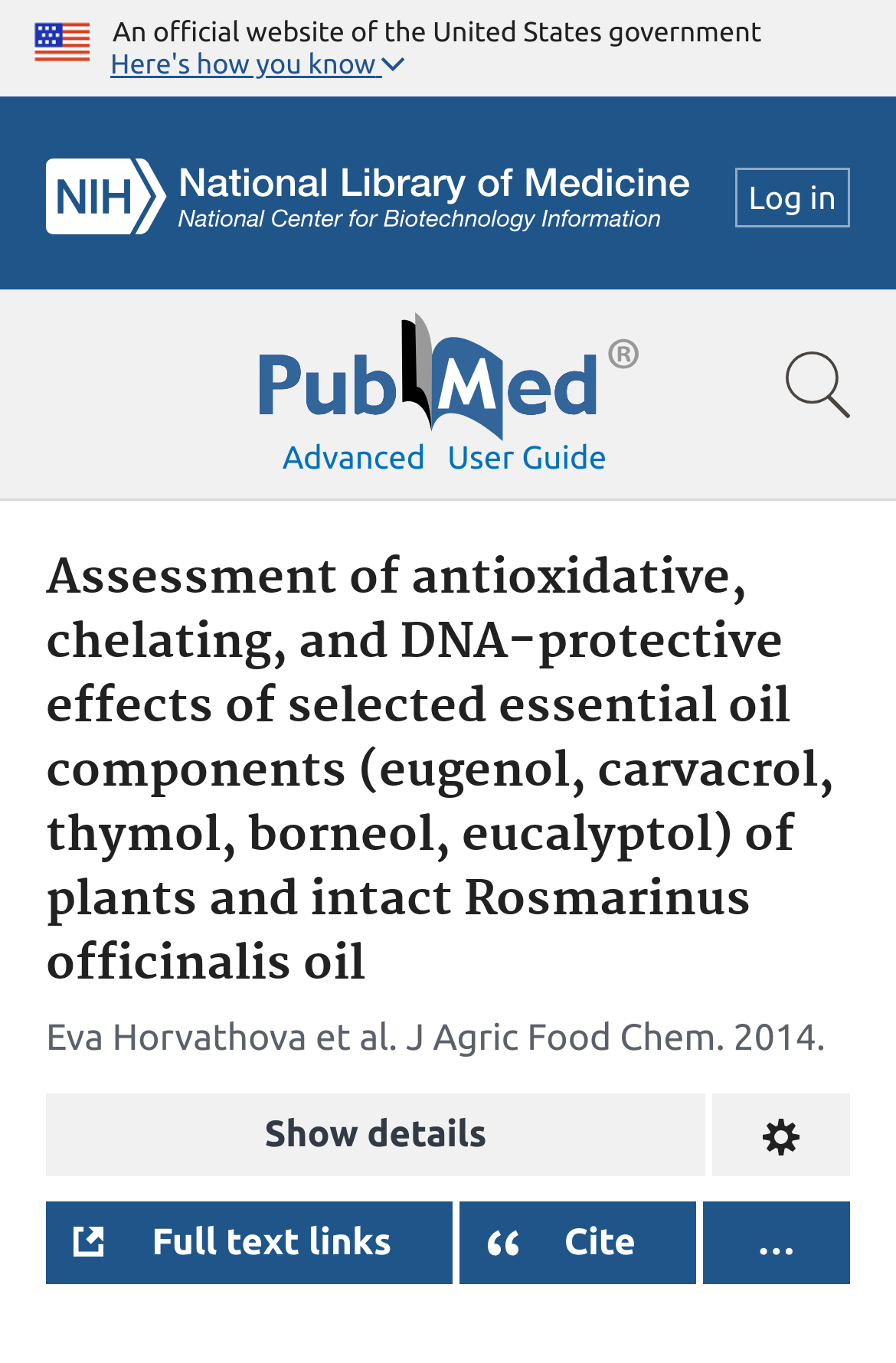Please identify the bounding box coordinates of the clickable area that will fulfill the following instruction: "Cite the article". The coordinates should be in the format of four float numbers between 0 and 1, i.e., [left, top, right, bottom].

[0.63, 0.896, 0.71, 0.926]